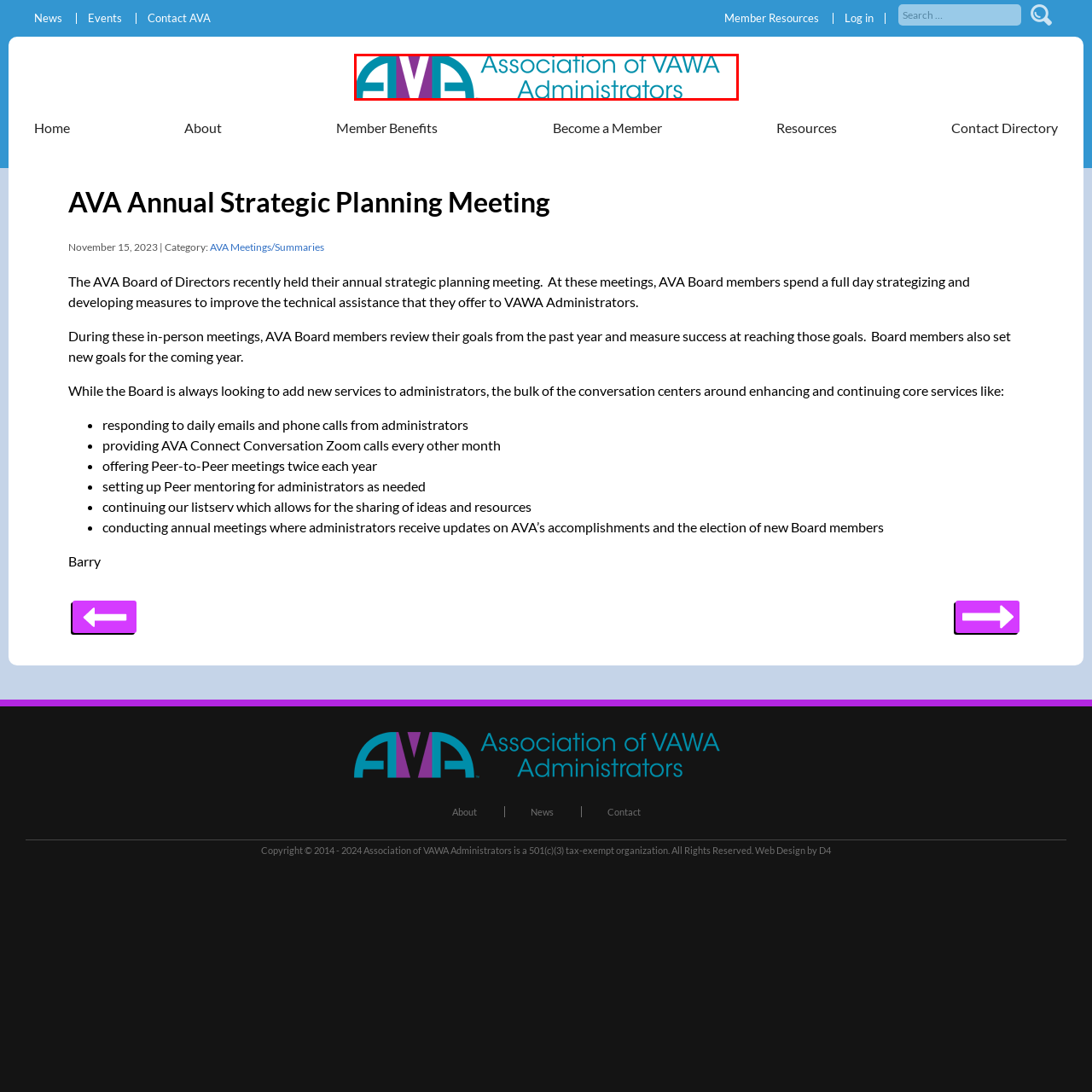Explain the image in the red bounding box with extensive details.

The image features the logo of the Association of VAWA Administrators, prominently displaying the letters "AVA" in a stylized format. The "A" characters are designed in a bold blue color, while the central "V" is highlighted in a vibrant purple, adding a distinctive touch. Below the acronym is the full name of the association, presented in a clean, modern font, signifying its focus on administration related to the Violence Against Women Act (VAWA). This logo embodies the organization's commitment to supporting VAWA administrators through resources, advocacy, and community building, reflecting its professional identity and mission.